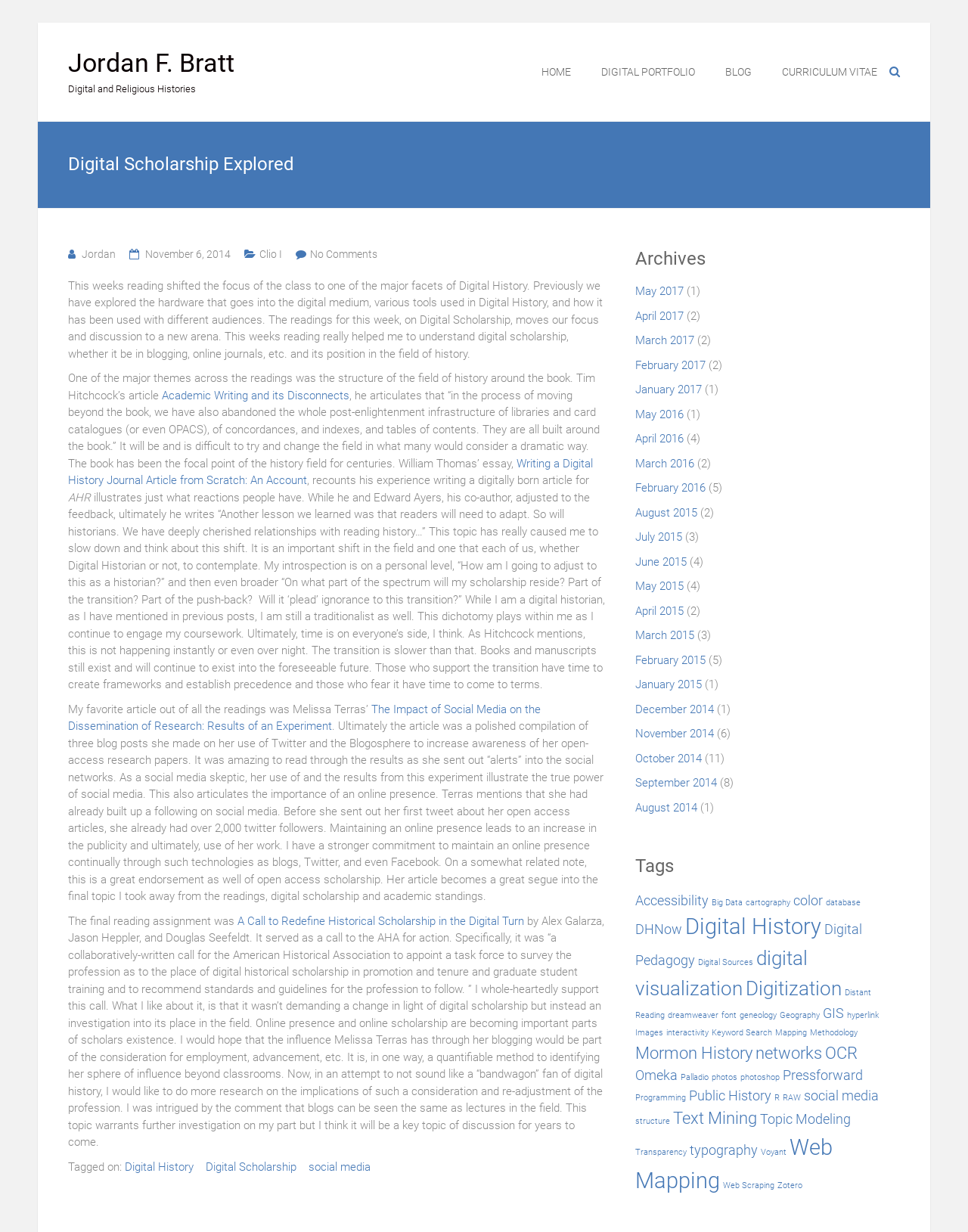What is the topic of the article?
Please provide a single word or phrase based on the screenshot.

Digital Scholarship